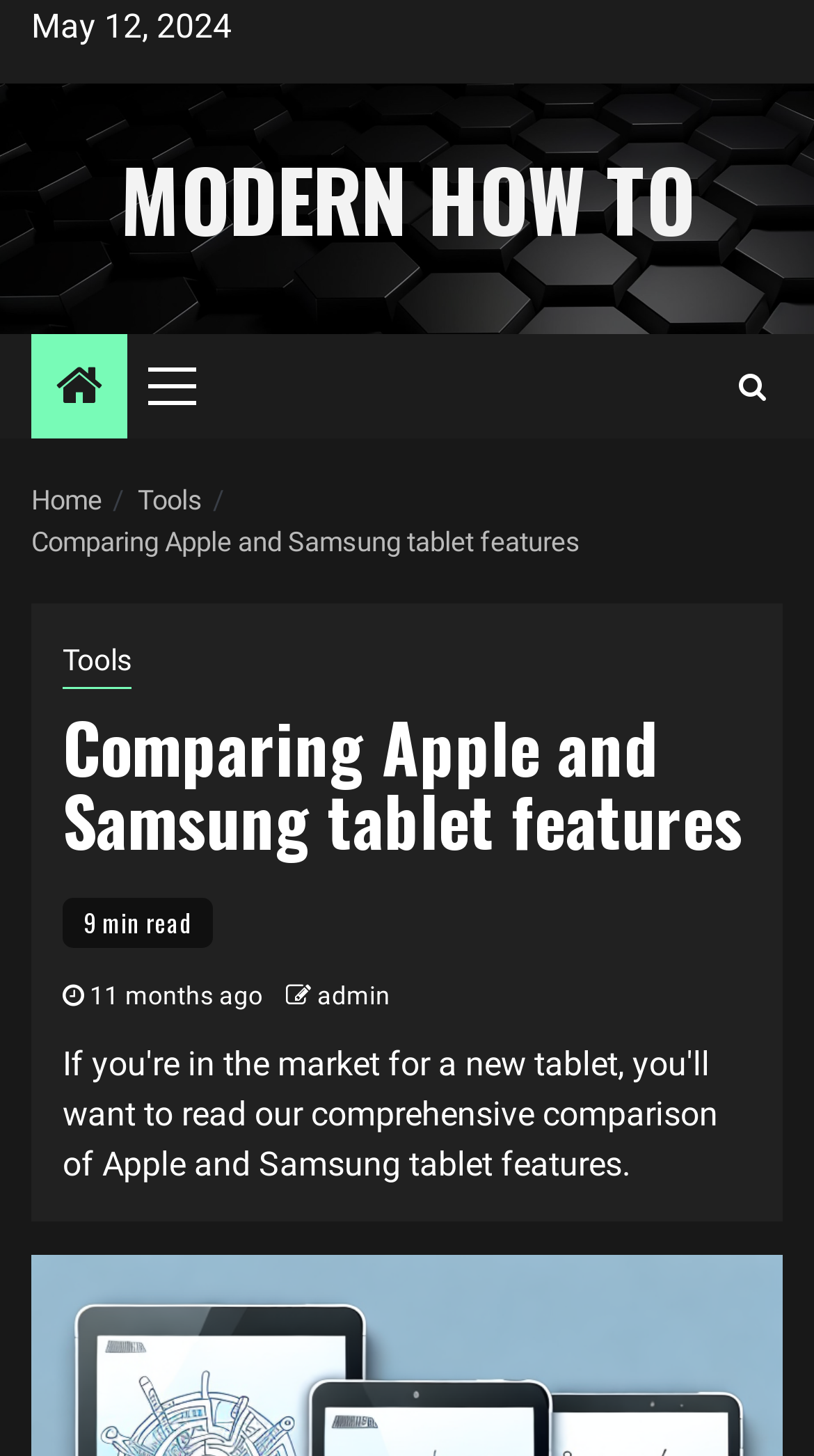Find the bounding box coordinates of the area to click in order to follow the instruction: "go to home page".

[0.038, 0.333, 0.126, 0.354]